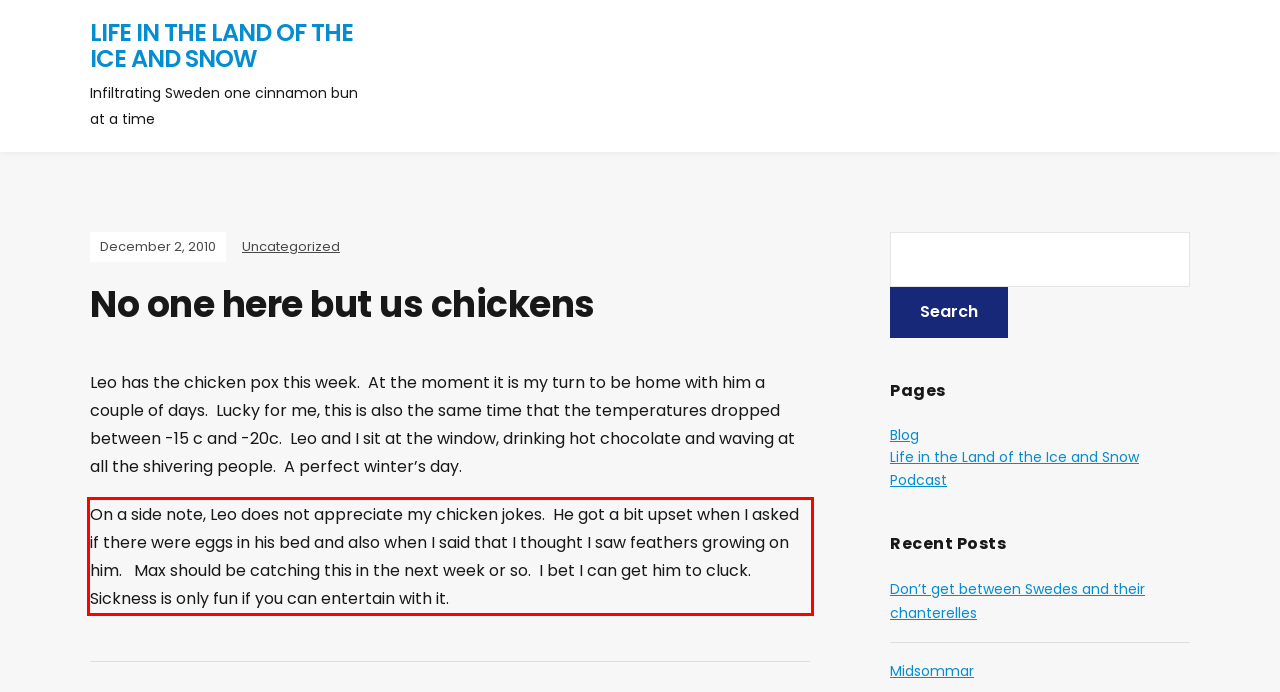From the screenshot of the webpage, locate the red bounding box and extract the text contained within that area.

On a side note, Leo does not appreciate my chicken jokes. He got a bit upset when I asked if there were eggs in his bed and also when I said that I thought I saw feathers growing on him. Max should be catching this in the next week or so. I bet I can get him to cluck. Sickness is only fun if you can entertain with it.